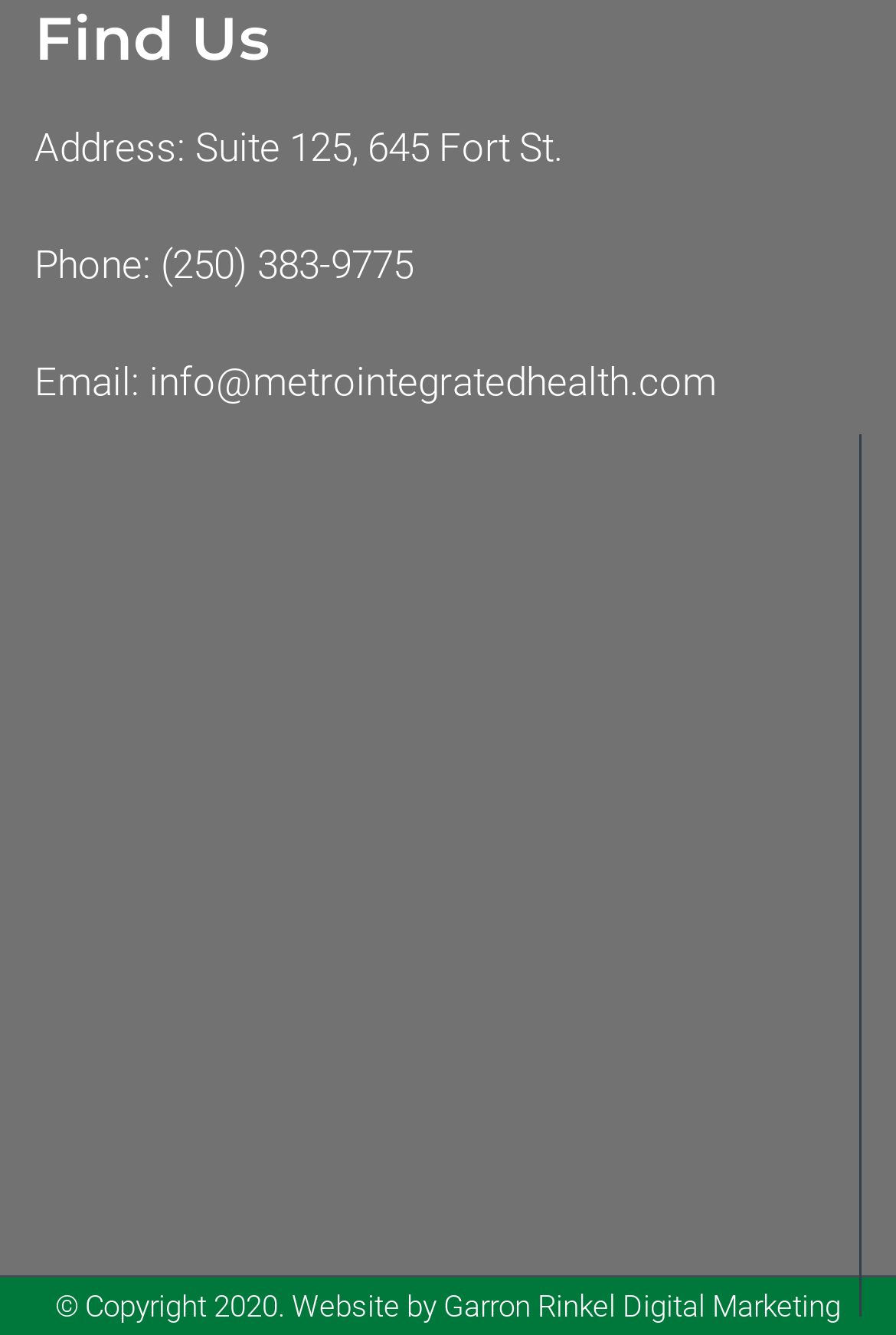What is the email address of Metro Integrated Health?
Using the screenshot, give a one-word or short phrase answer.

info@metrointegratedhealth.com